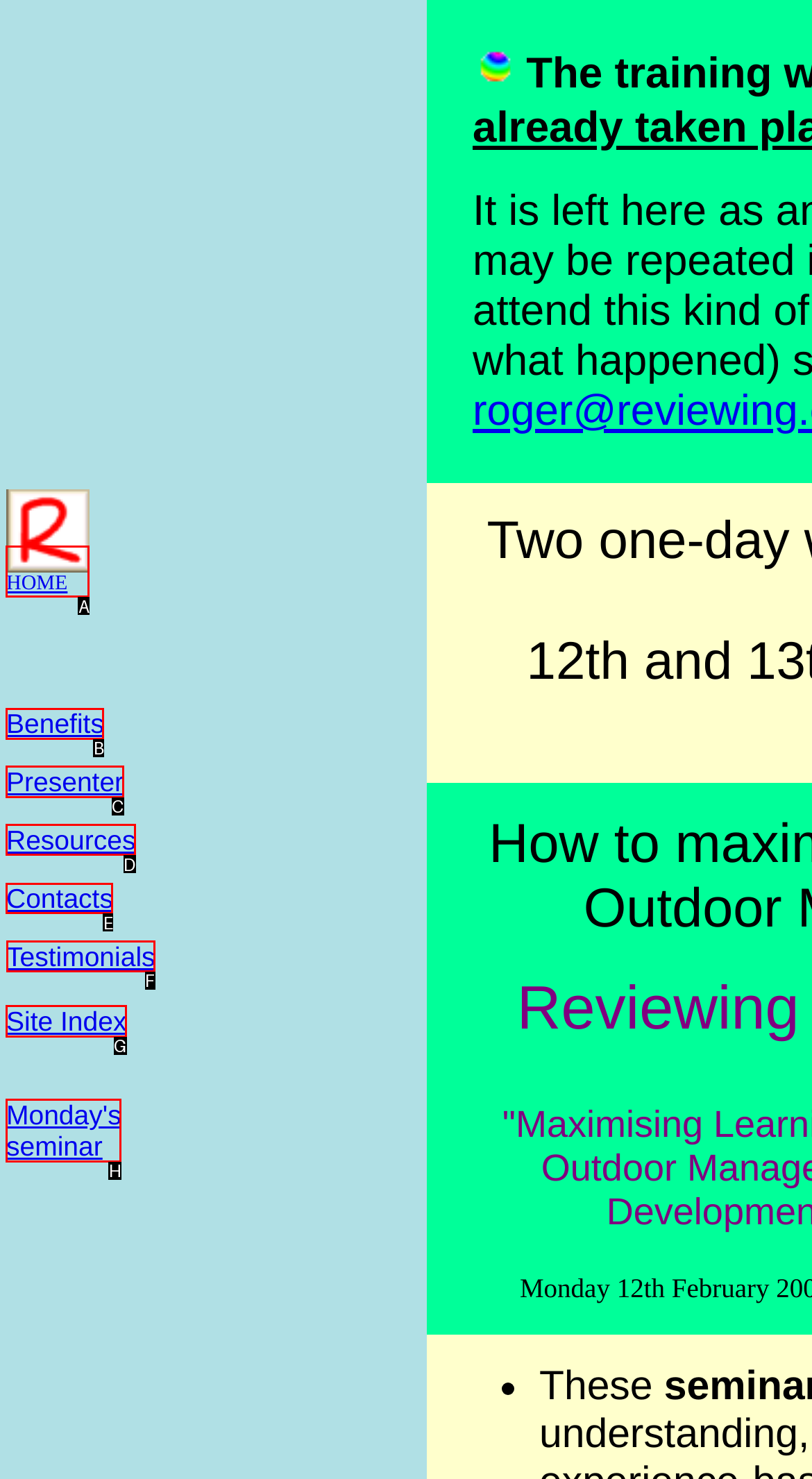Determine which HTML element to click for this task: check the Testimonials Provide the letter of the selected choice.

F